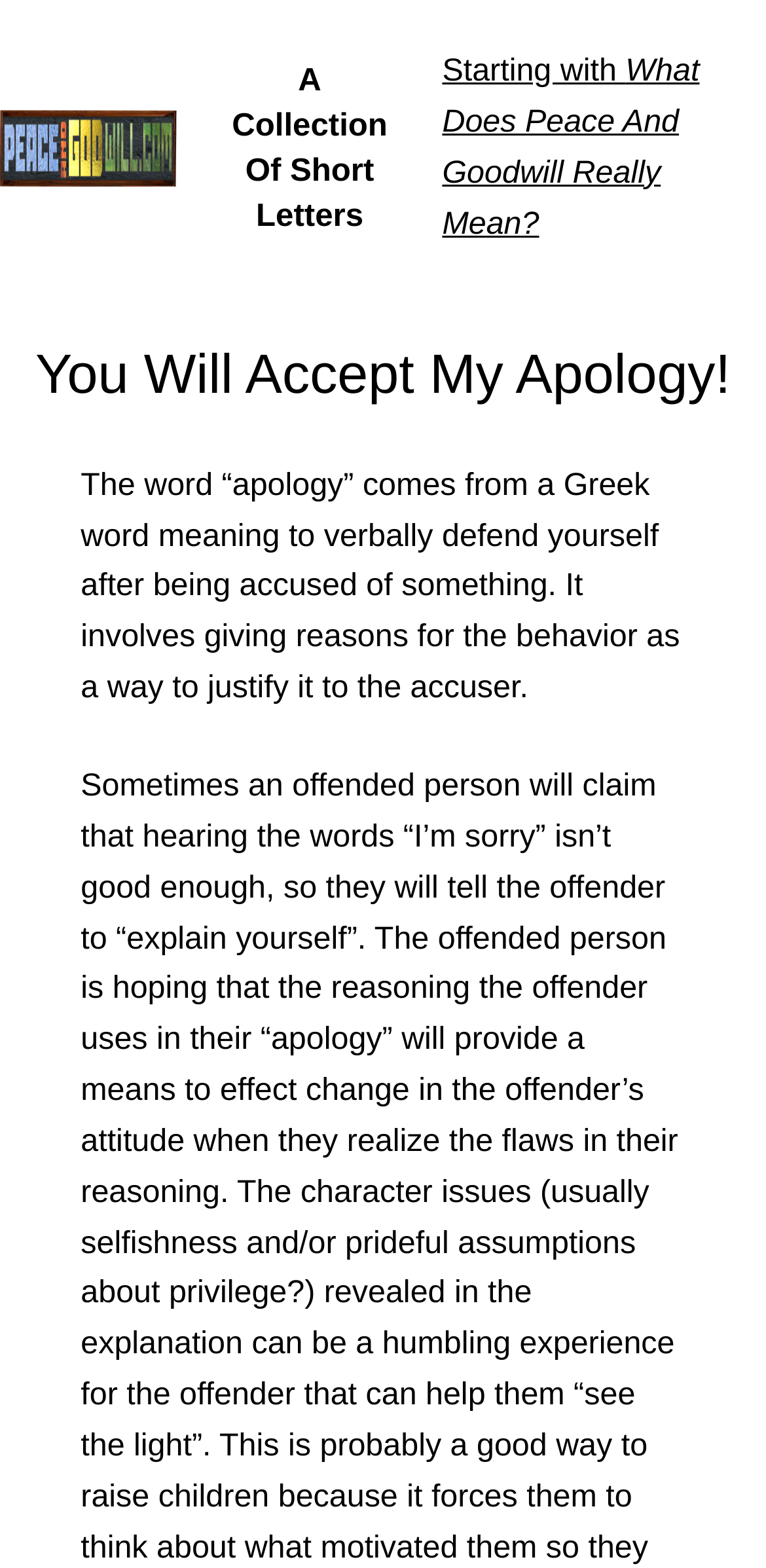What is the purpose of an apology?
Answer the question with as much detail as you can, using the image as a reference.

According to the static text on the webpage, an apology involves giving reasons for the behavior as a way to justify it to the accuser, which suggests that the purpose of an apology is to justify one's behavior.